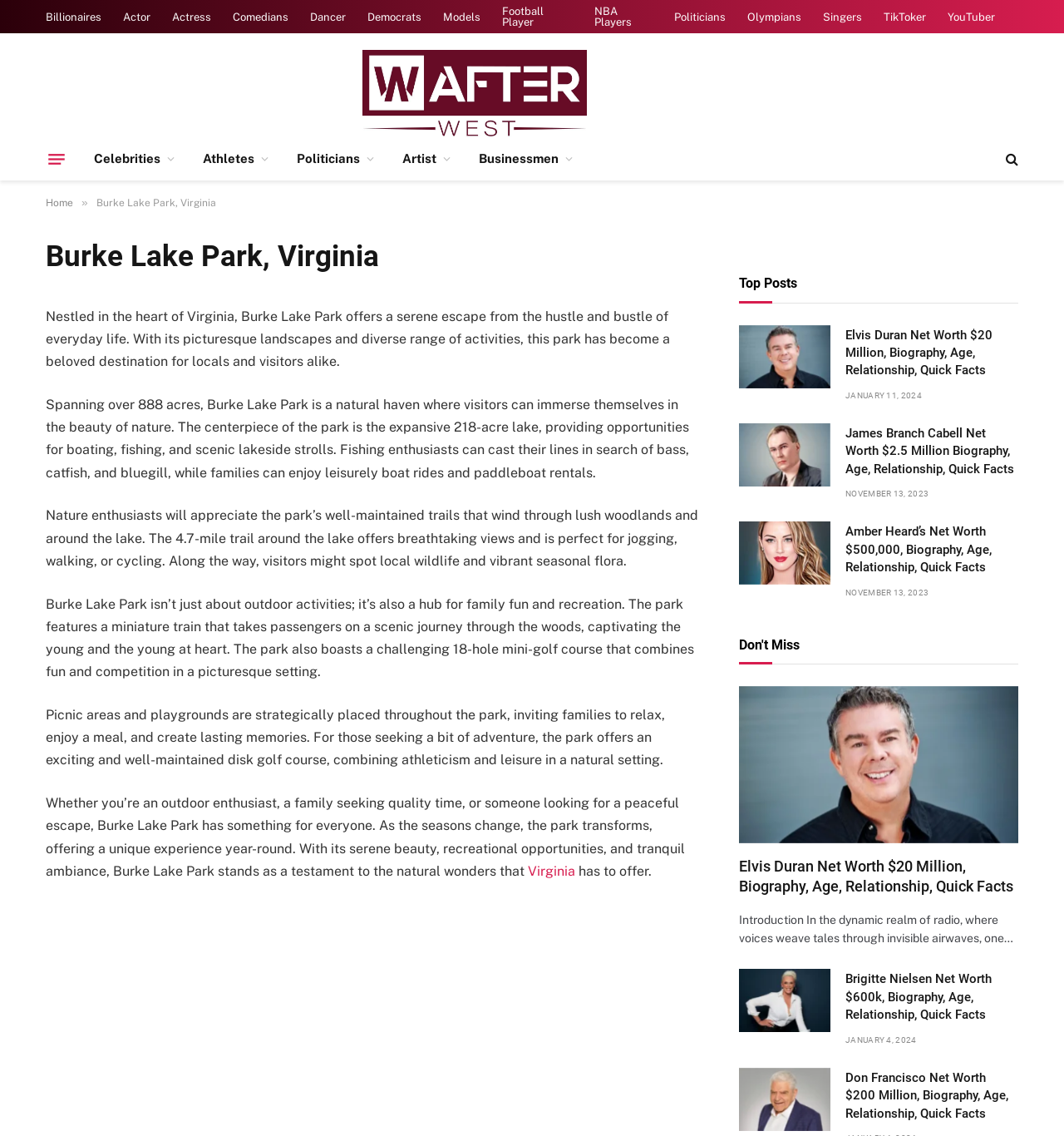What is the purpose of the trails in Burke Lake Park?
Please answer the question with a single word or phrase, referencing the image.

Jogging, walking, cycling